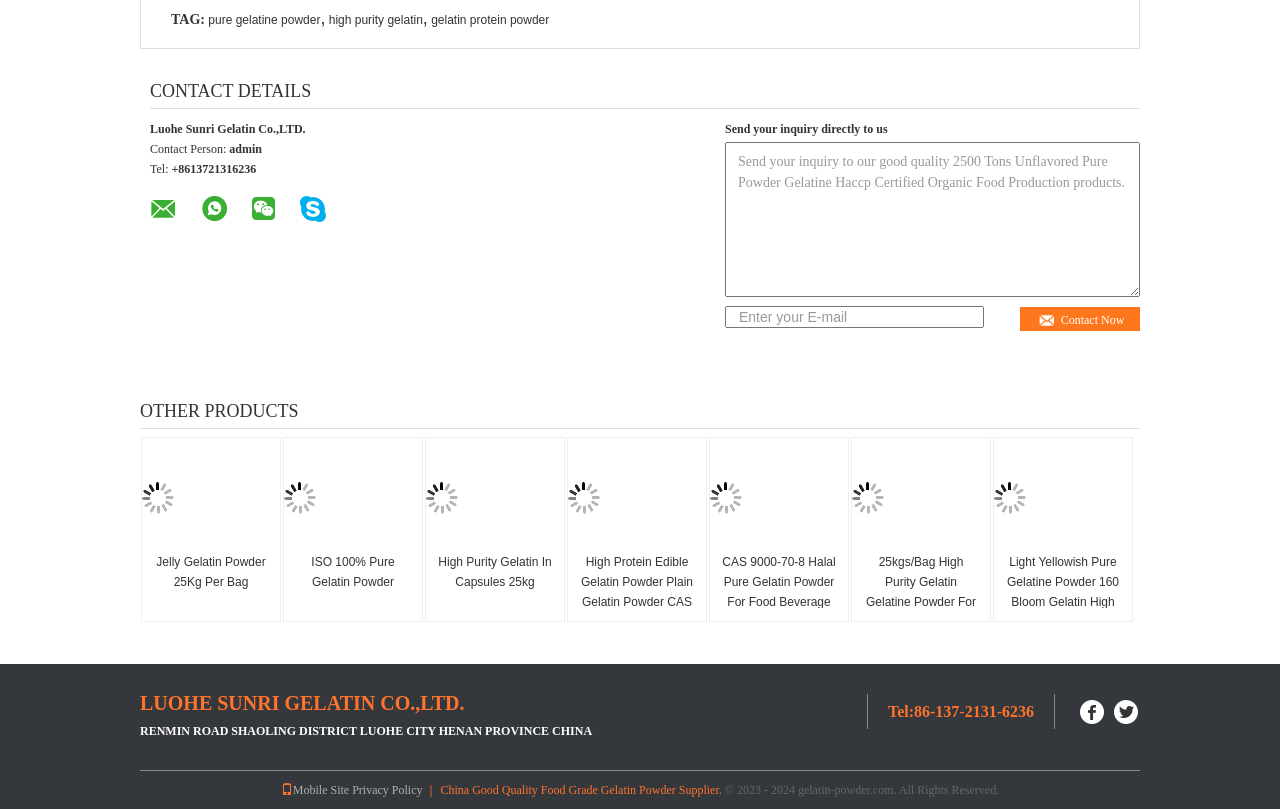Please find the bounding box coordinates of the element's region to be clicked to carry out this instruction: "Send your inquiry directly to us".

[0.566, 0.151, 0.693, 0.168]